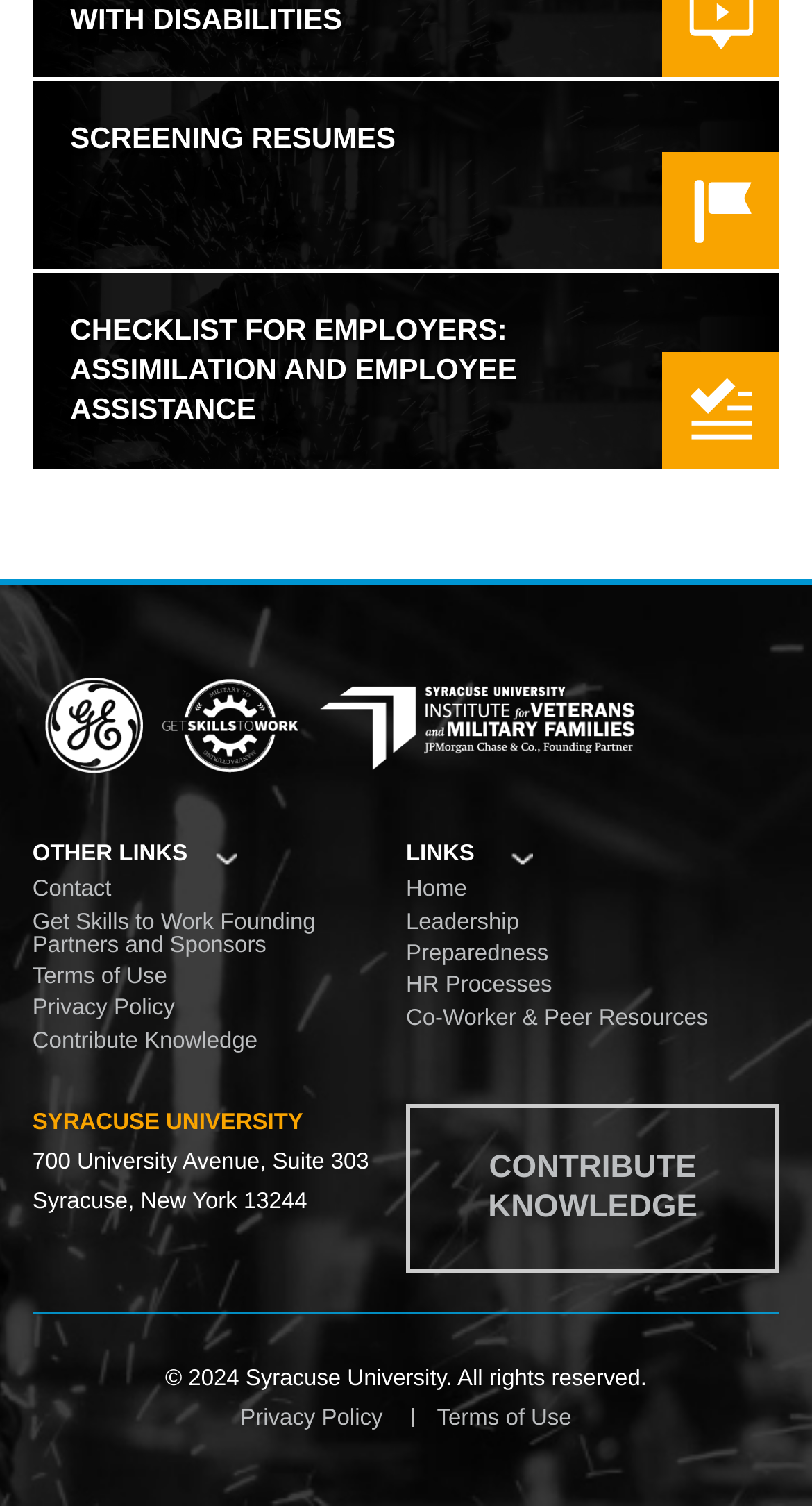Determine the bounding box coordinates of the section I need to click to execute the following instruction: "Click on 'Top'". Provide the coordinates as four float numbers between 0 and 1, i.e., [left, top, right, bottom].

None